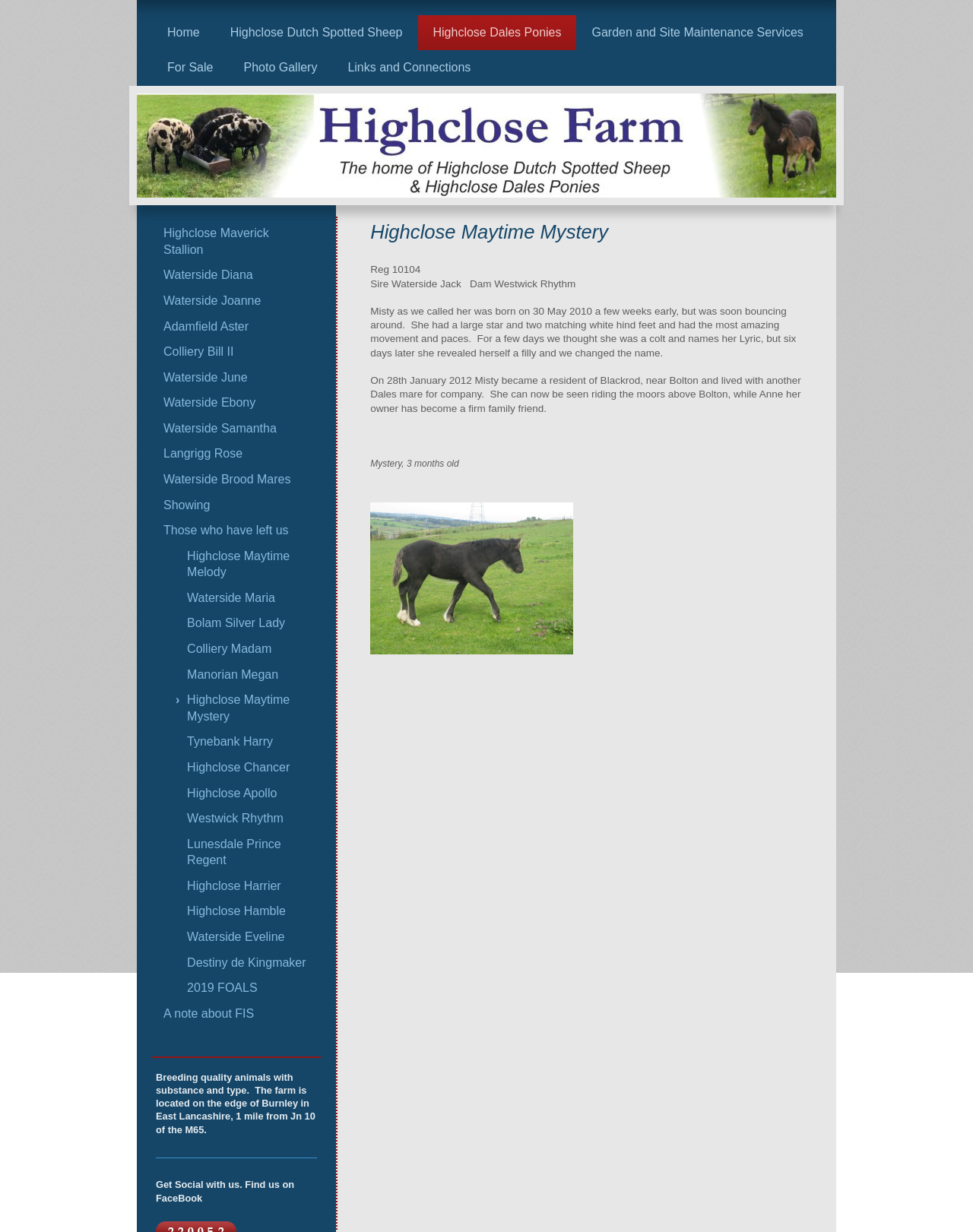Locate the bounding box coordinates of the element I should click to achieve the following instruction: "Visit Waterside Diana".

[0.168, 0.213, 0.33, 0.234]